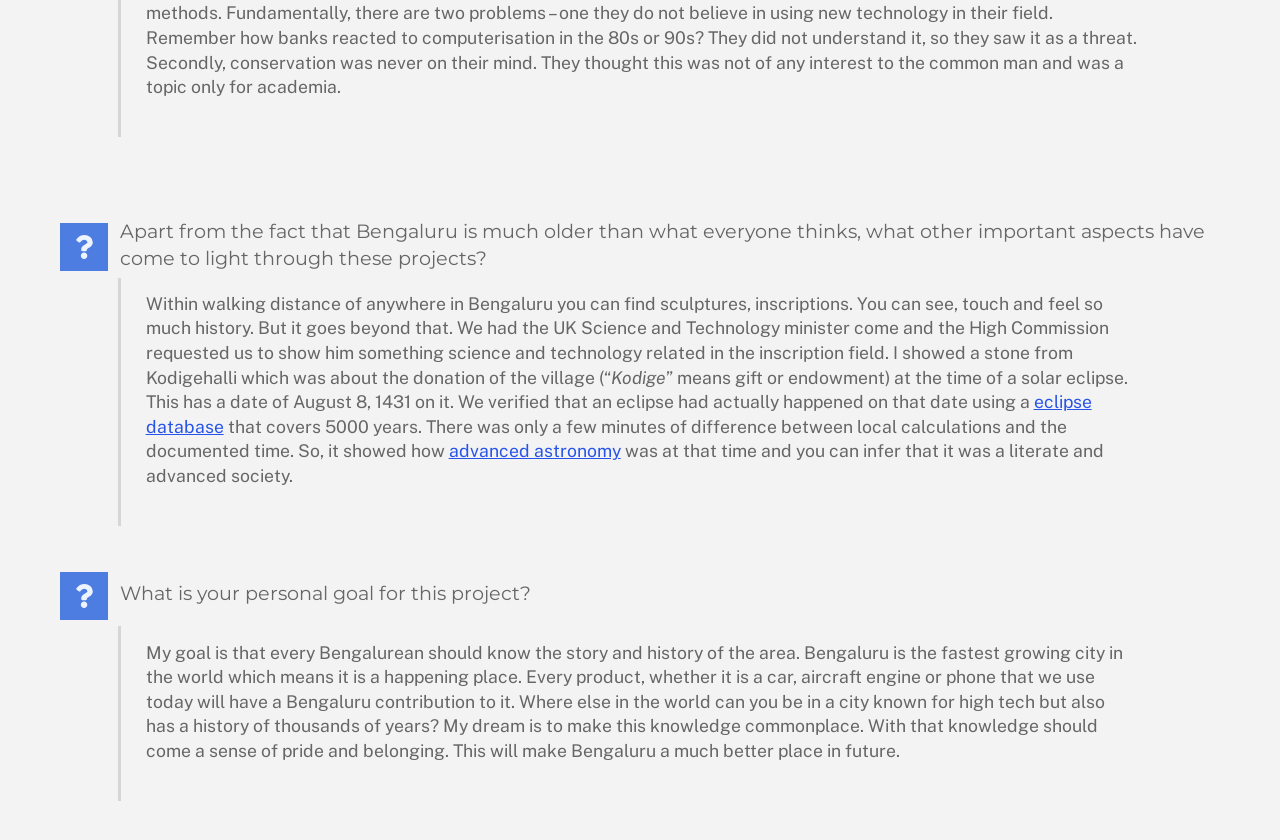What is the significance of the date August 8, 1431?
Please provide a comprehensive answer based on the visual information in the image.

The date August 8, 1431, is significant because it is related to a solar eclipse, which is mentioned in the first blockquote, where the speaker talks about a stone from Kodigehalli with an inscription about a donation of a village during a solar eclipse on that date.